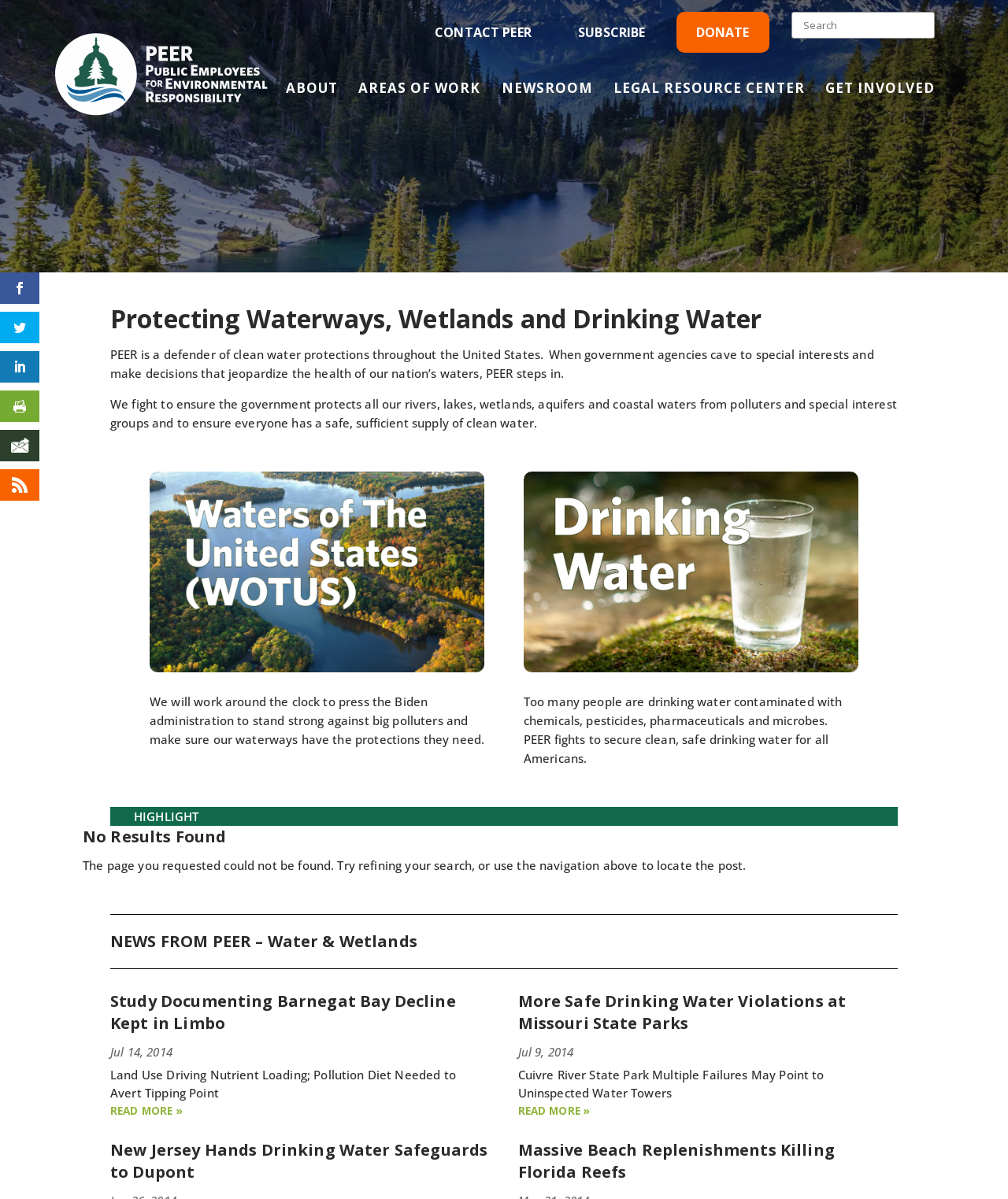Using the information in the image, give a detailed answer to the following question: What is the topic of the first news article?

The topic of the first news article can be found in the heading of the article, which states 'Study Documenting Barnegat Bay Decline Kept in Limbo'.